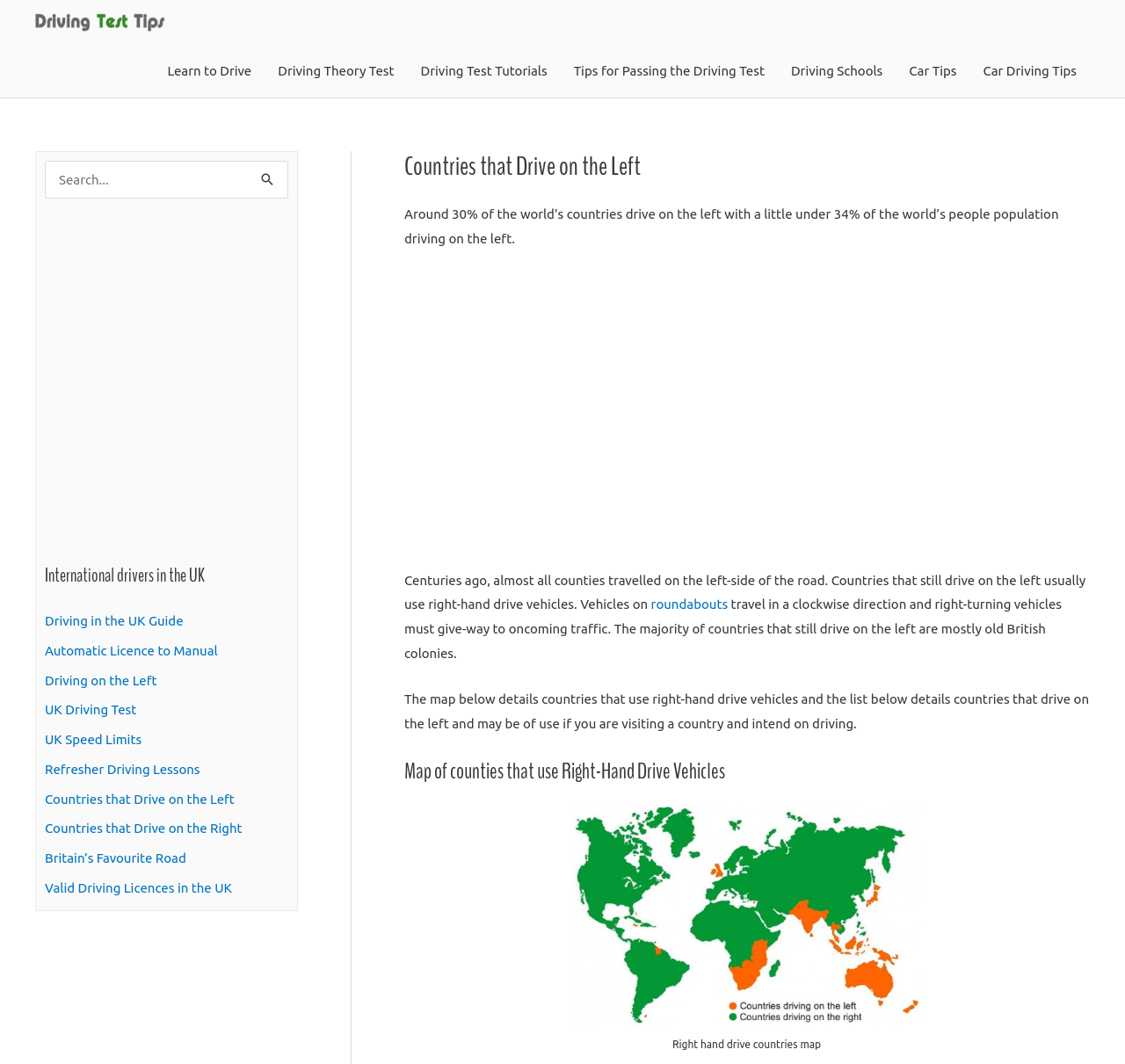Locate the bounding box coordinates of the clickable region to complete the following instruction: "Enter your name."

None